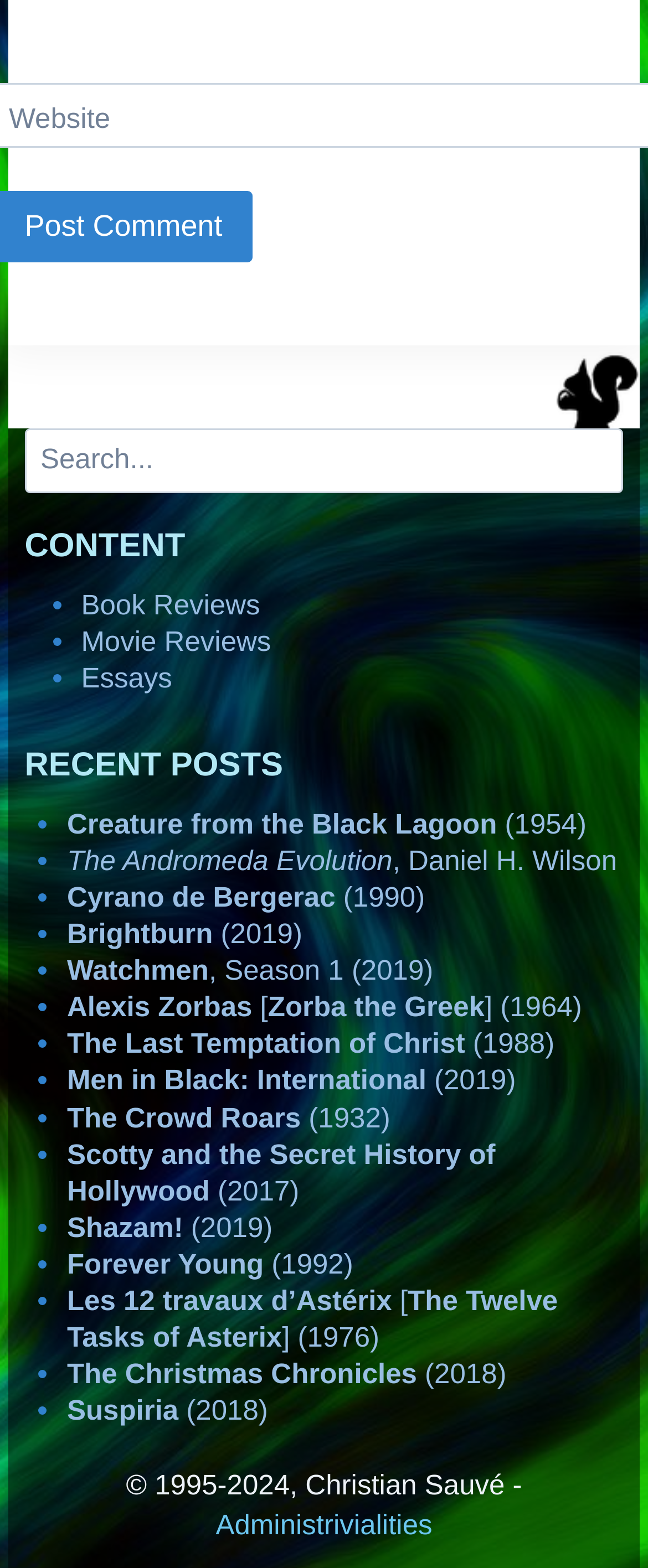Could you determine the bounding box coordinates of the clickable element to complete the instruction: "Read Book Reviews"? Provide the coordinates as four float numbers between 0 and 1, i.e., [left, top, right, bottom].

[0.125, 0.376, 0.401, 0.396]